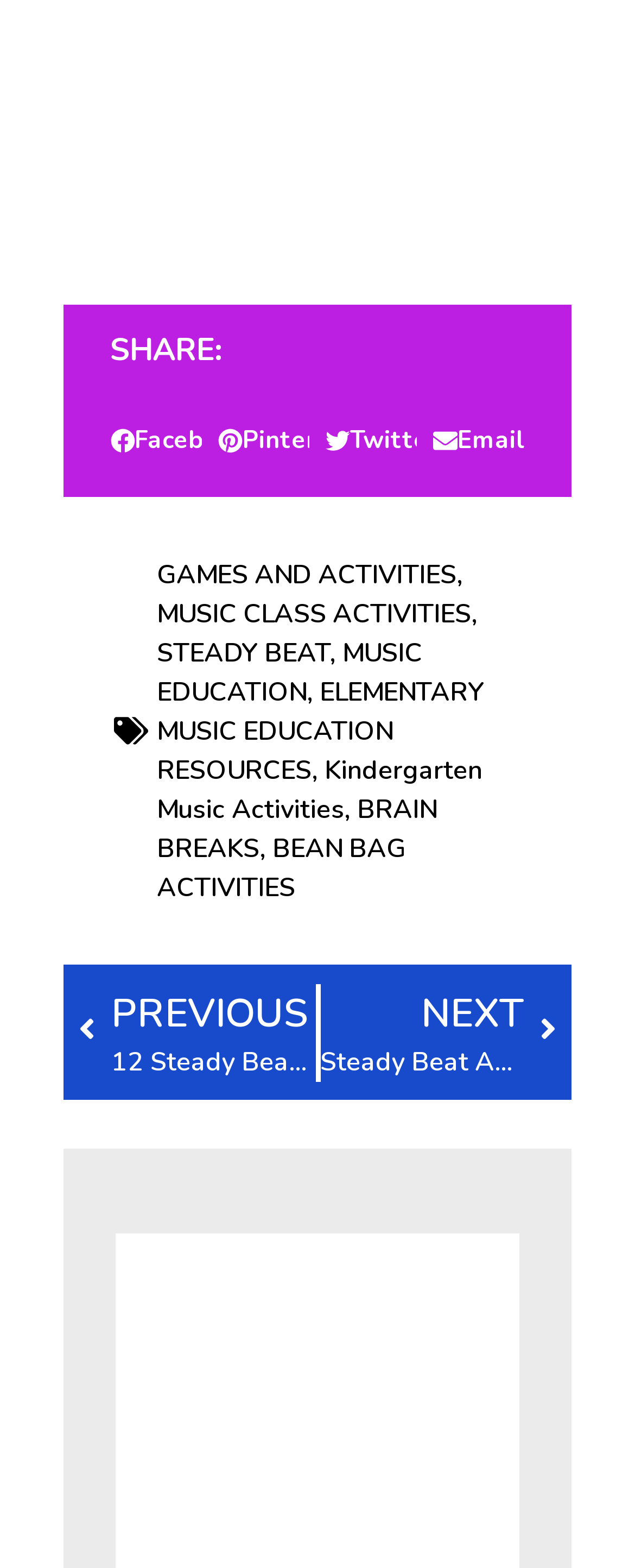What is the purpose of the bean bag activities?
Kindly offer a detailed explanation using the data available in the image.

The purpose of the bean bag activities is to help students feel the steady beat, as indicated by the link 'Steady beat activities with bean bags you can use in your elementary music classroom to help students feel the steady beat.' at the top of the page.